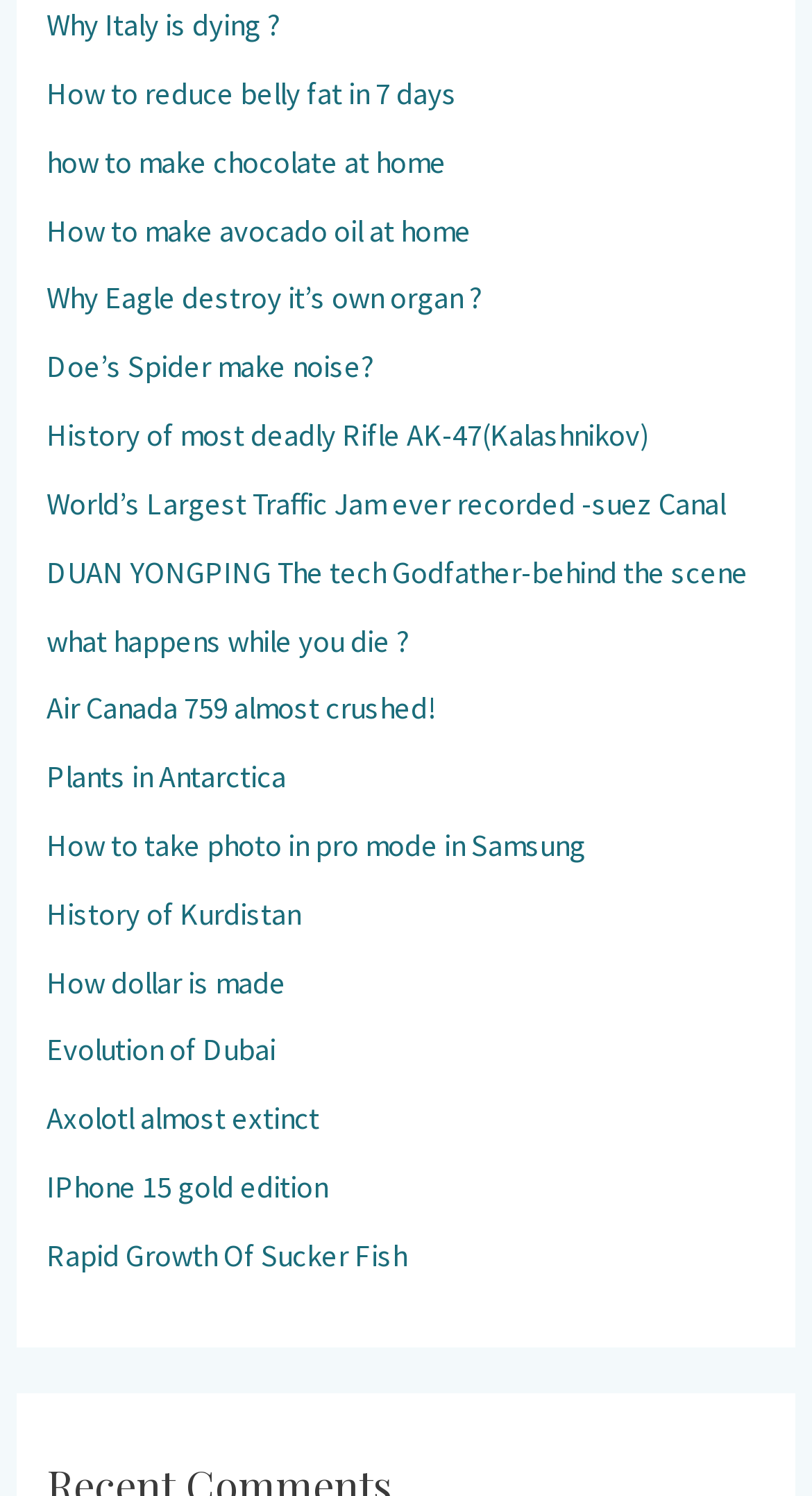Are there any links about animals? Based on the screenshot, please respond with a single word or phrase.

Yes